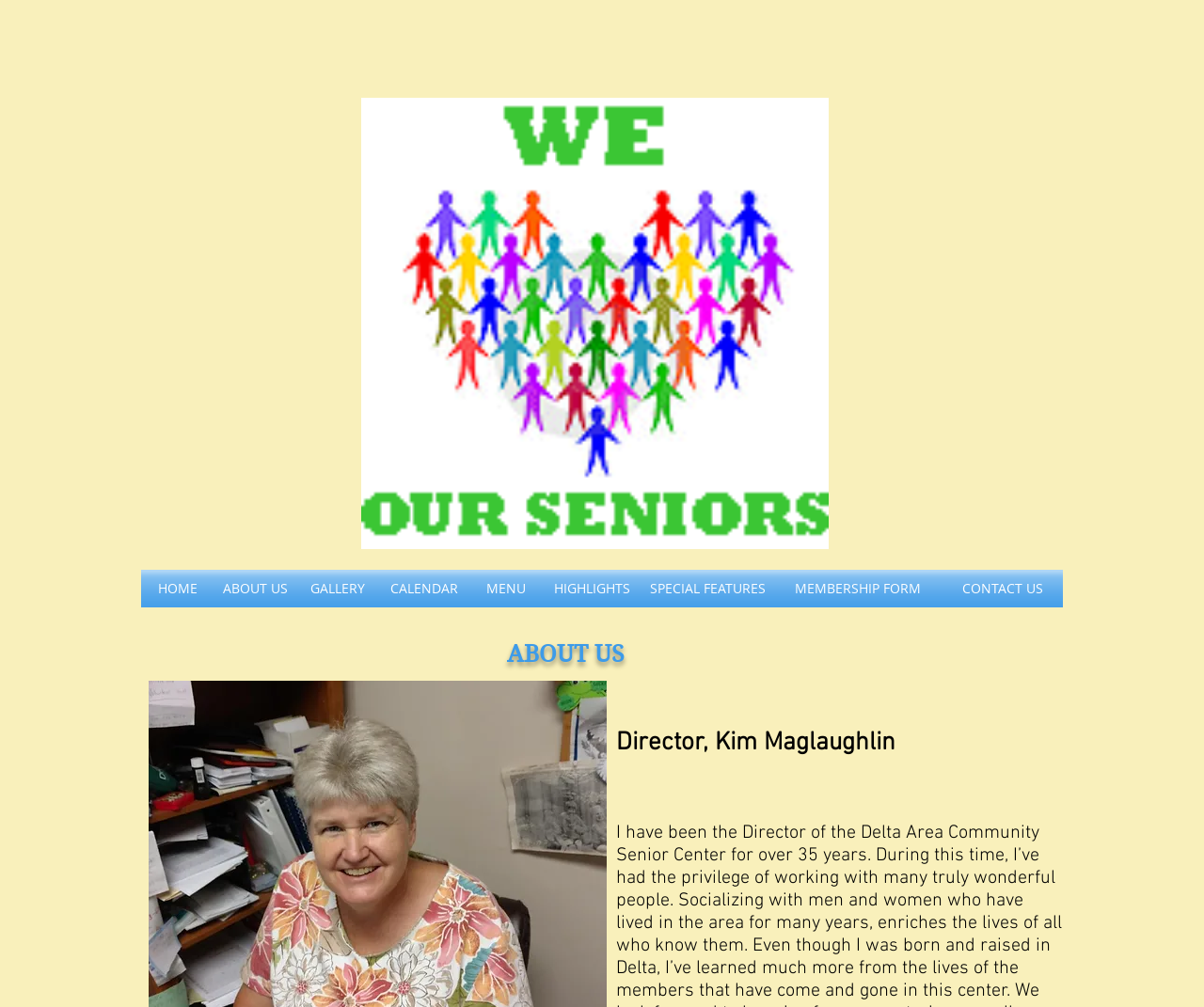Identify the bounding box coordinates of the HTML element based on this description: "MENU".

[0.39, 0.566, 0.451, 0.603]